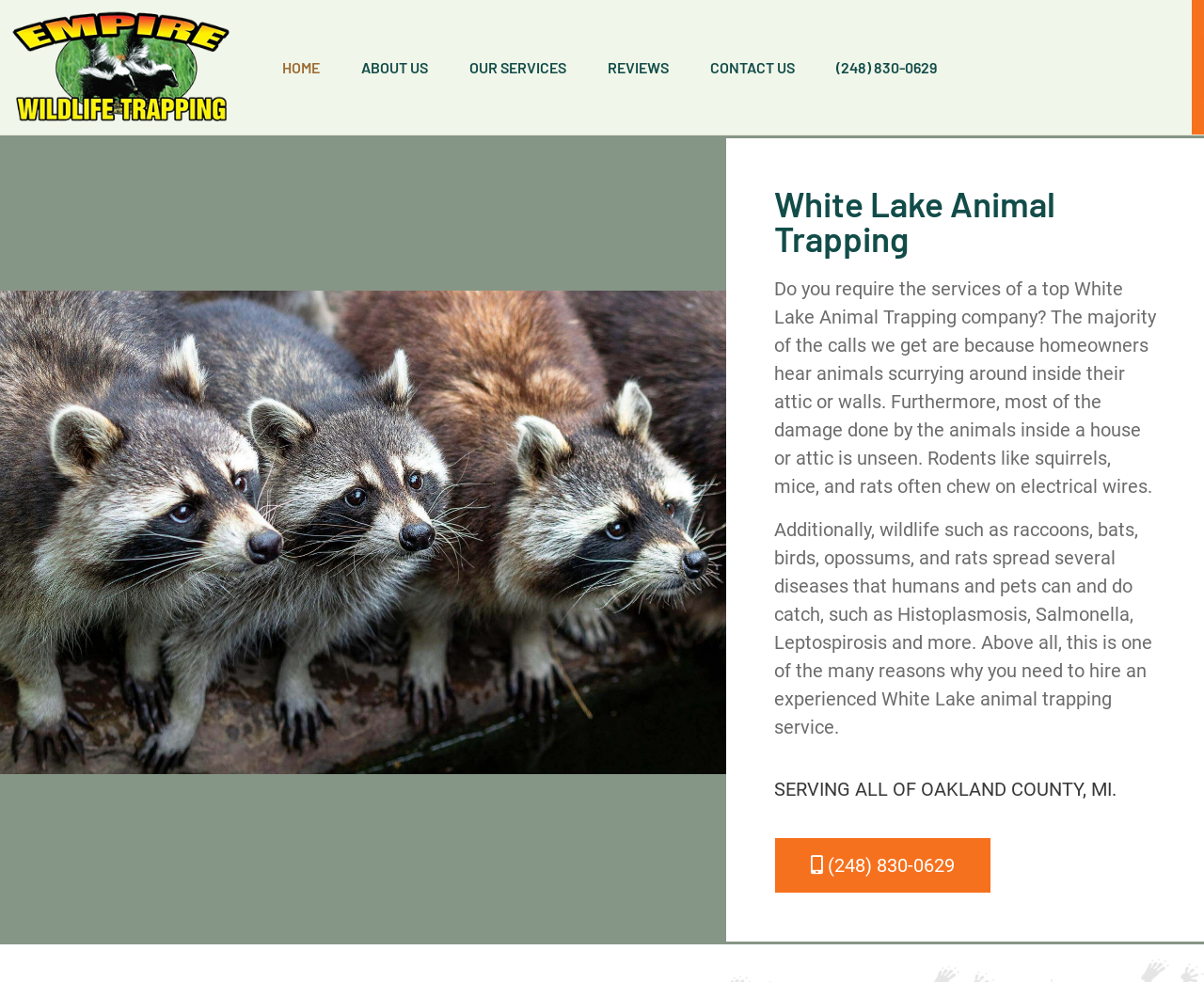Specify the bounding box coordinates of the region I need to click to perform the following instruction: "Call the phone number". The coordinates must be four float numbers in the range of 0 to 1, i.e., [left, top, right, bottom].

[0.694, 0.06, 0.778, 0.078]